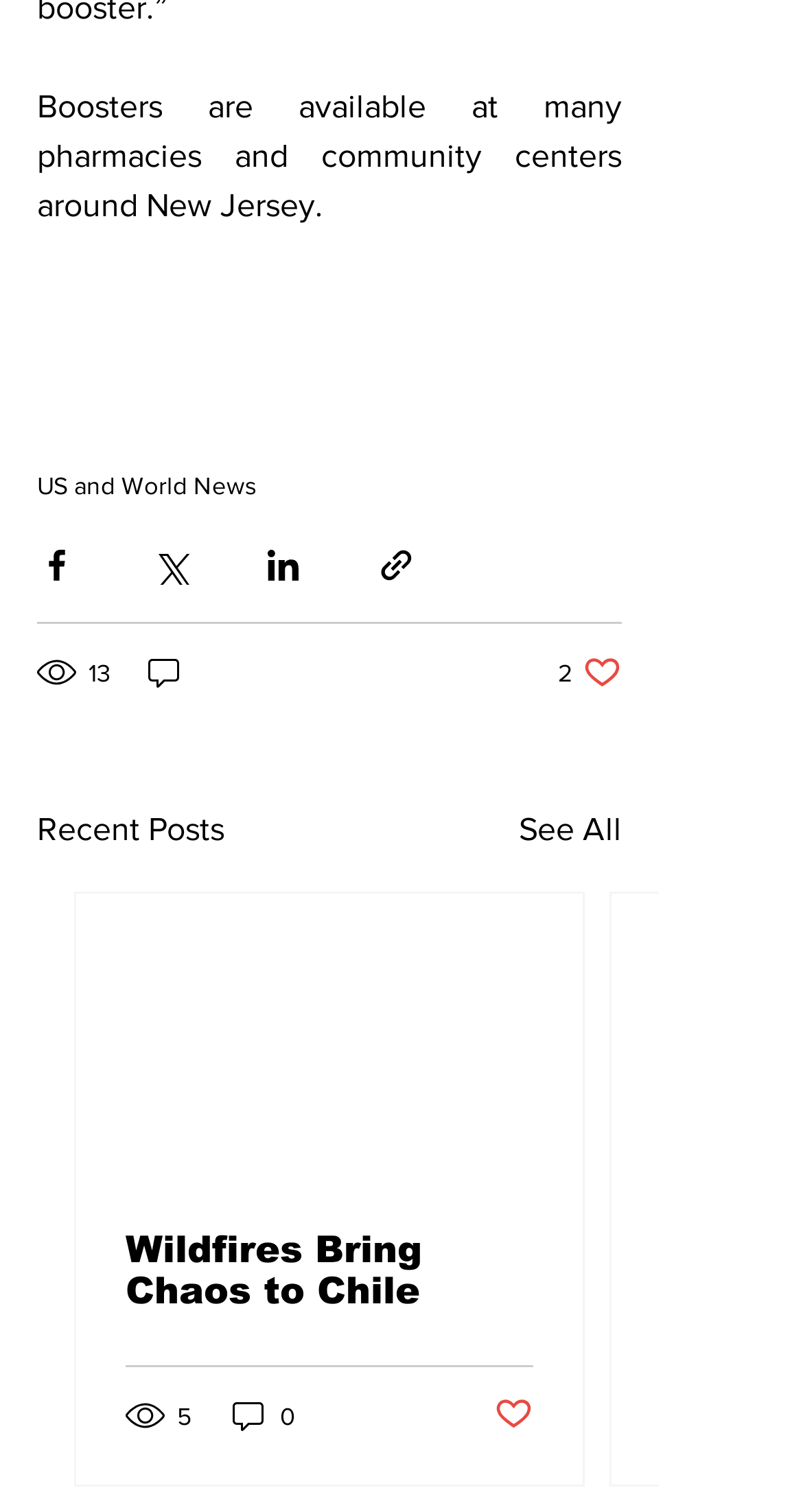Analyze the image and provide a detailed answer to the question: What is the purpose of the buttons with Facebook, Twitter, and LinkedIn icons?

I inferred this answer by looking at the button elements with Facebook, Twitter, and LinkedIn icons, which are commonly used for sharing content on social media platforms.